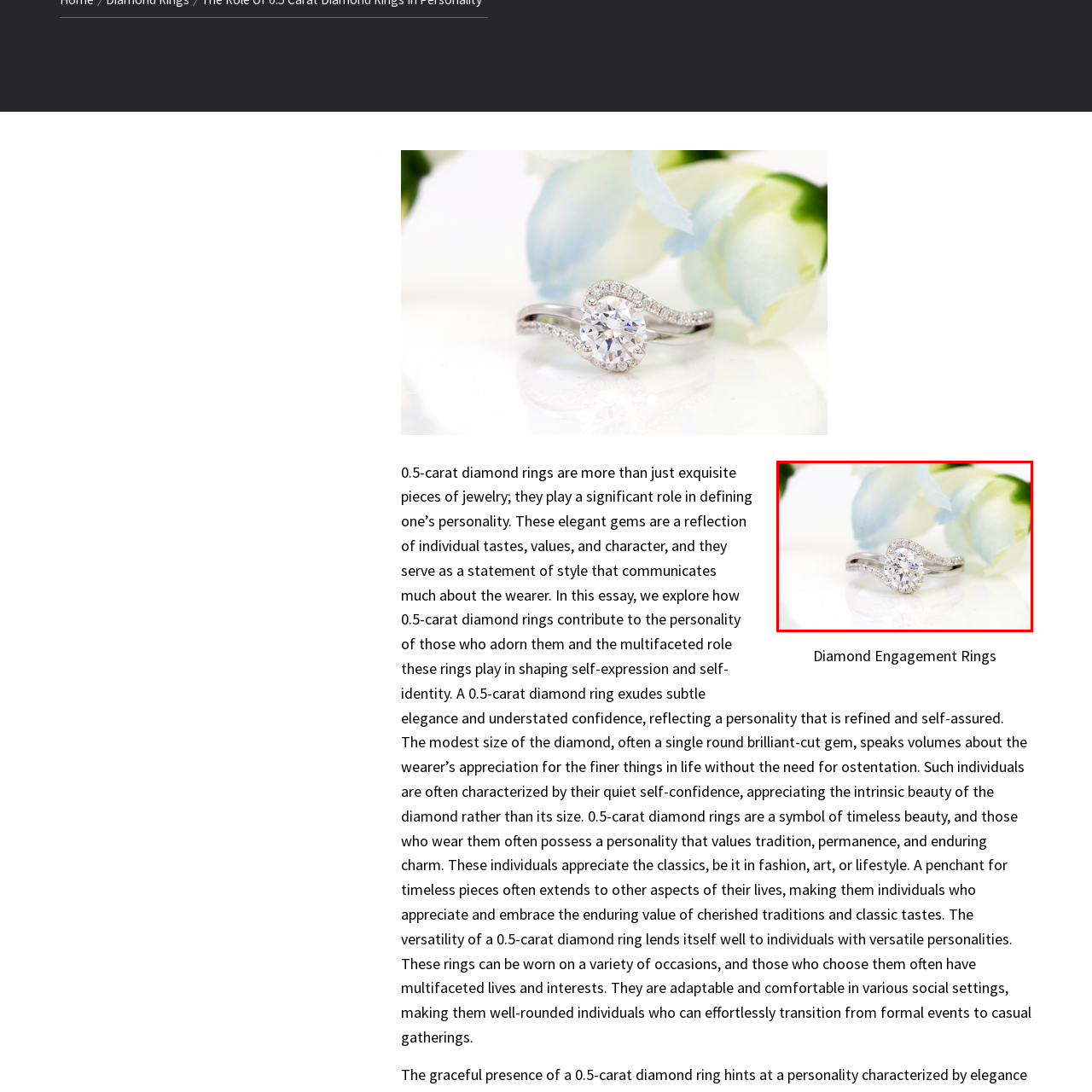Review the image segment marked with the grey border and deliver a thorough answer to the following question, based on the visual information provided: 
What surrounds the ring in the scene?

The caption describes the scene as having 'soft hues from nearby flower petals' surrounding the ring, which adds a romantic touch to the scene.